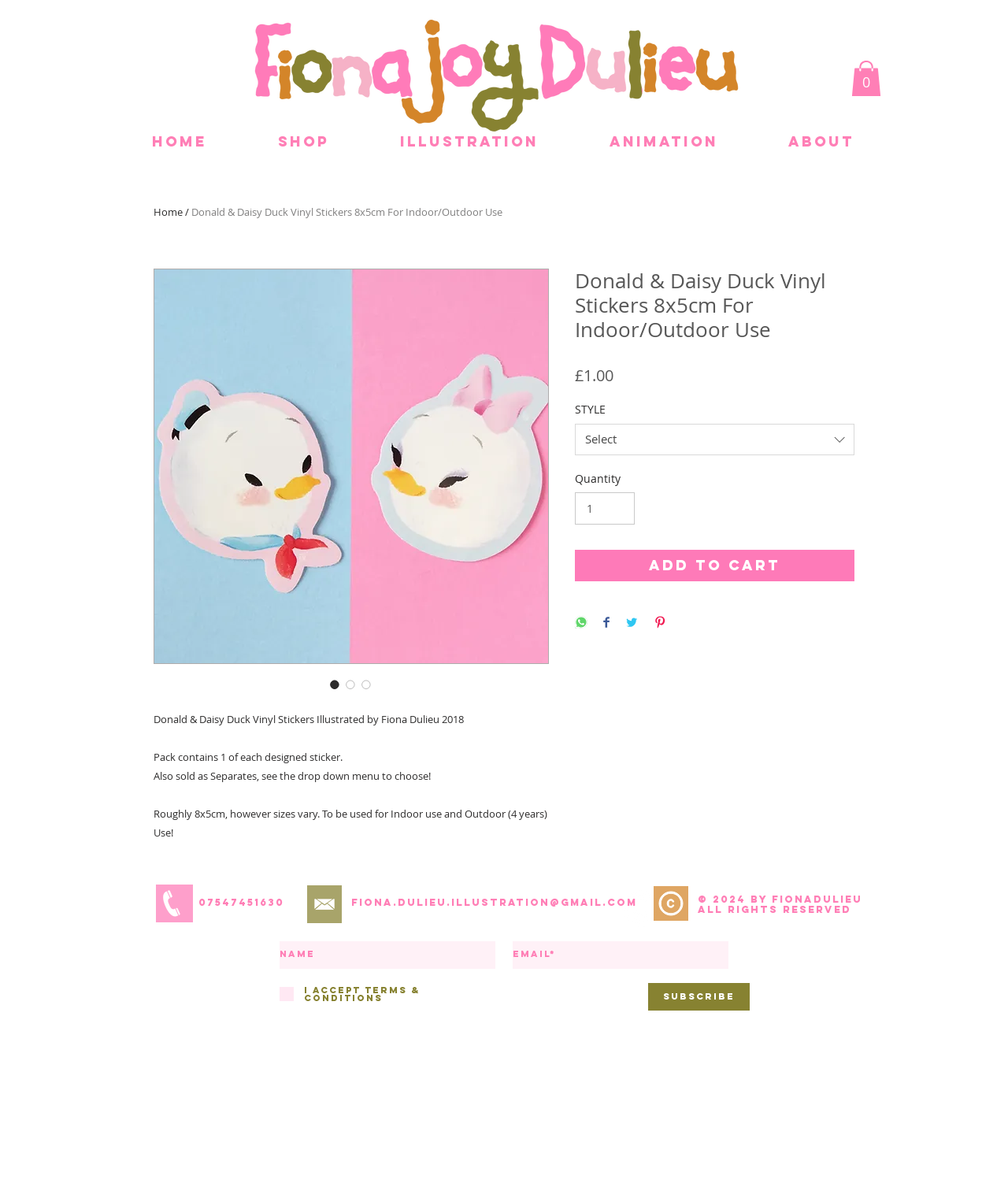From the element description 0, predict the bounding box coordinates of the UI element. The coordinates must be specified in the format (top-left x, top-left y, bottom-right x, bottom-right y) and should be within the 0 to 1 range.

[0.845, 0.051, 0.874, 0.081]